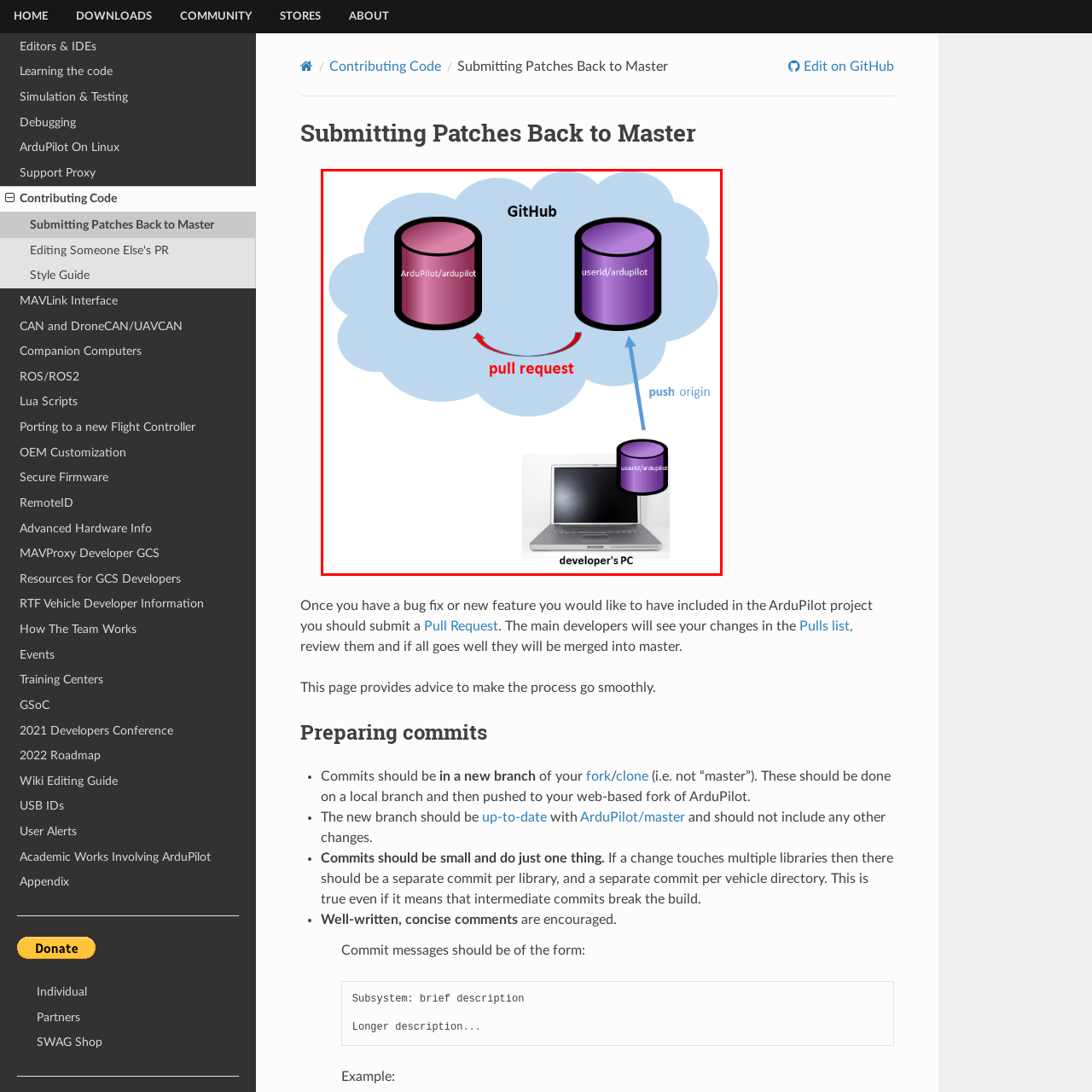Elaborate on the contents of the image marked by the red border.

The image illustrates the workflow for submitting contributions to the ArduPilot project via GitHub. At the center, a cloud labeled "GitHub" features two databases, with "ArduPilot/ardupilot" on the left and "userid/ardupilot" on the right, representing the original repository and a forked repository, respectively. An arrow pointing from the developer's PC to "userid/ardupilot" signifies the action of pushing changes. Another arrow looped back from "userid/ardupilot" to "ArduPilot/ardupilot" labeled "pull request" indicates the process of submitting contributions for review. This diagram effectively encapsulates the collaboration model, demonstrating how developers can contribute their code changes to the ArduPilot project through pull requests, enabling smooth integration of improvements and features.